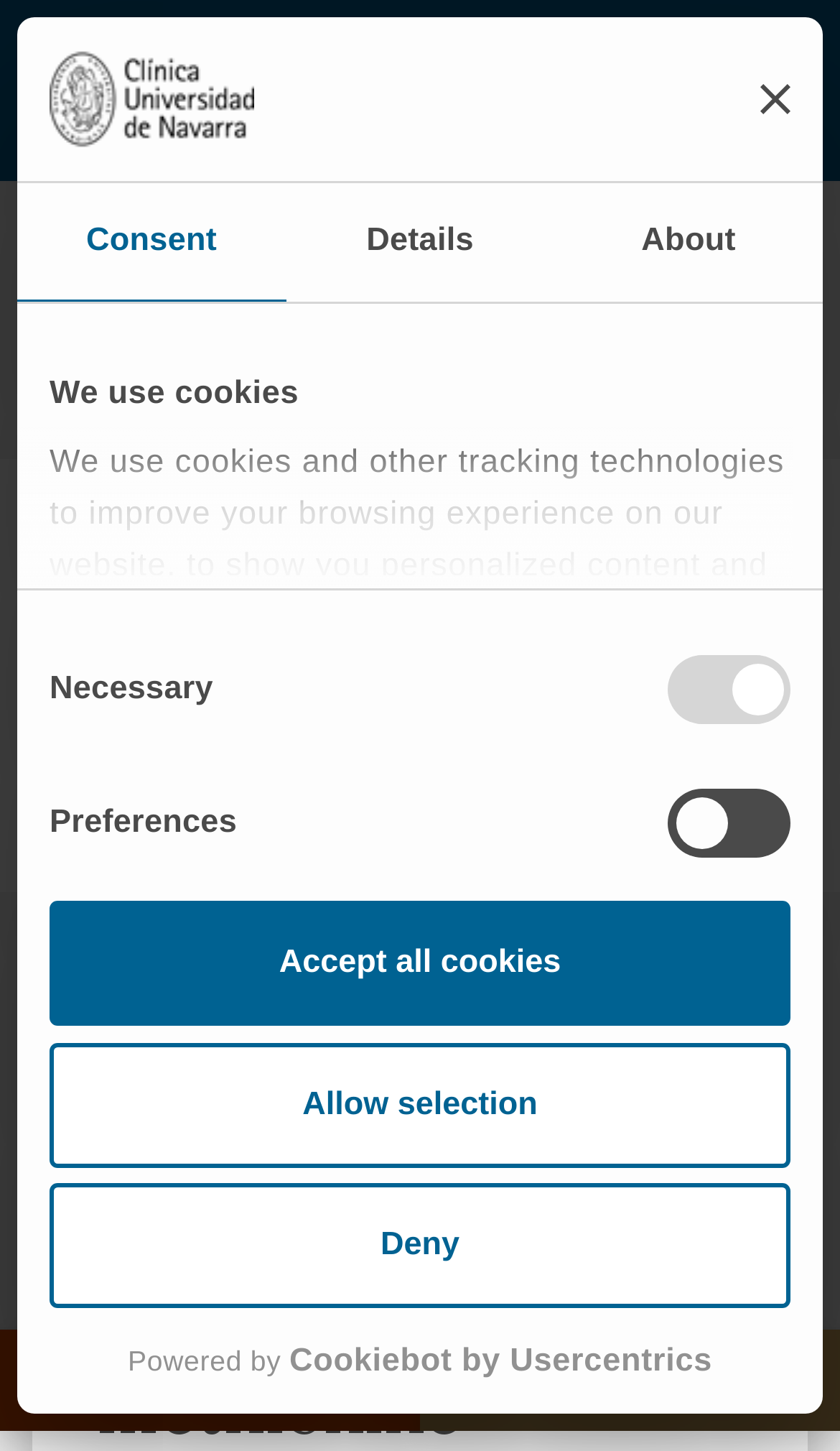Could you locate the bounding box coordinates for the section that should be clicked to accomplish this task: "Click the Close banner button".

[0.905, 0.058, 0.941, 0.079]